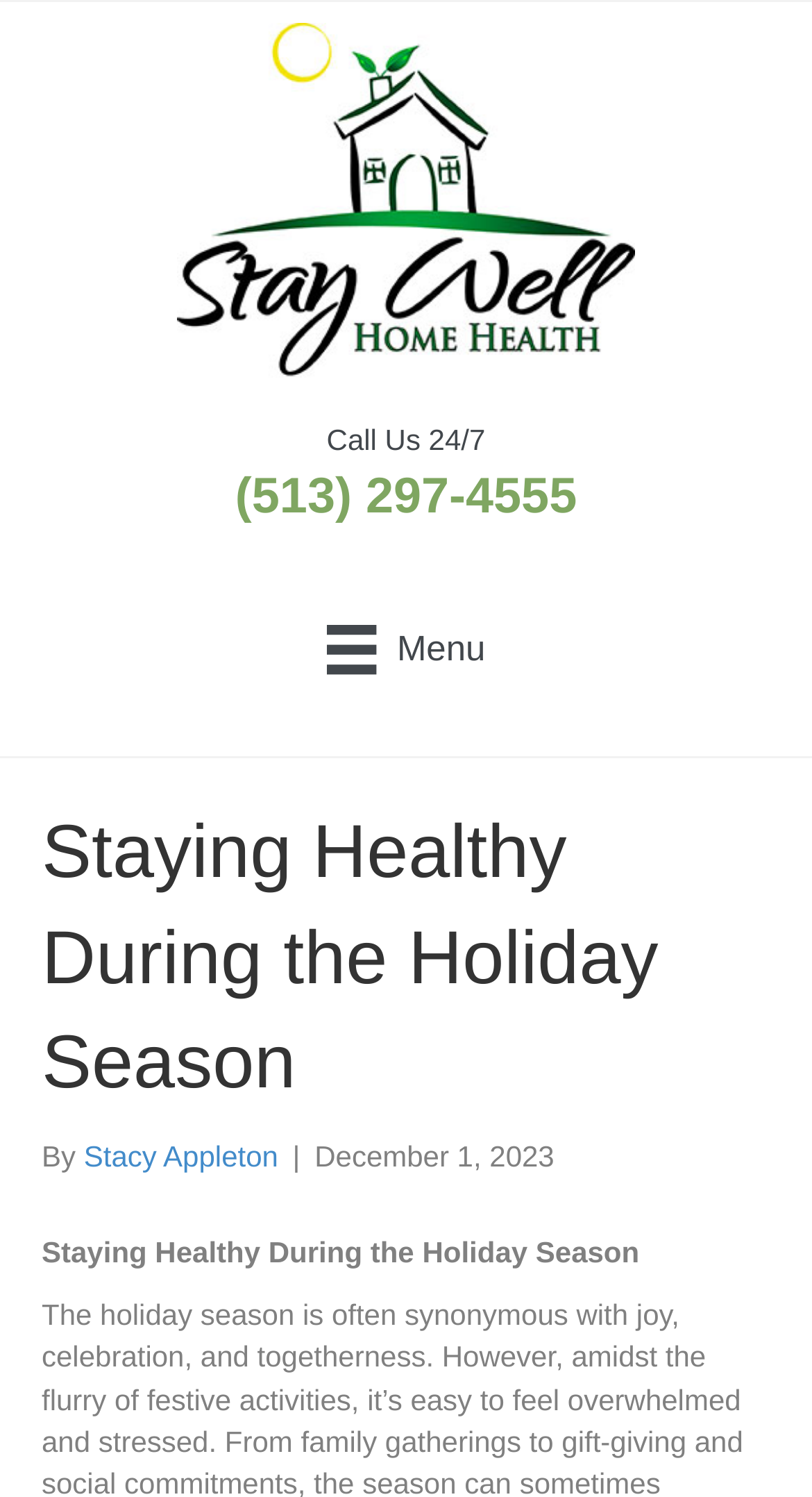Find the primary header on the webpage and provide its text.

Staying Healthy During the Holiday Season